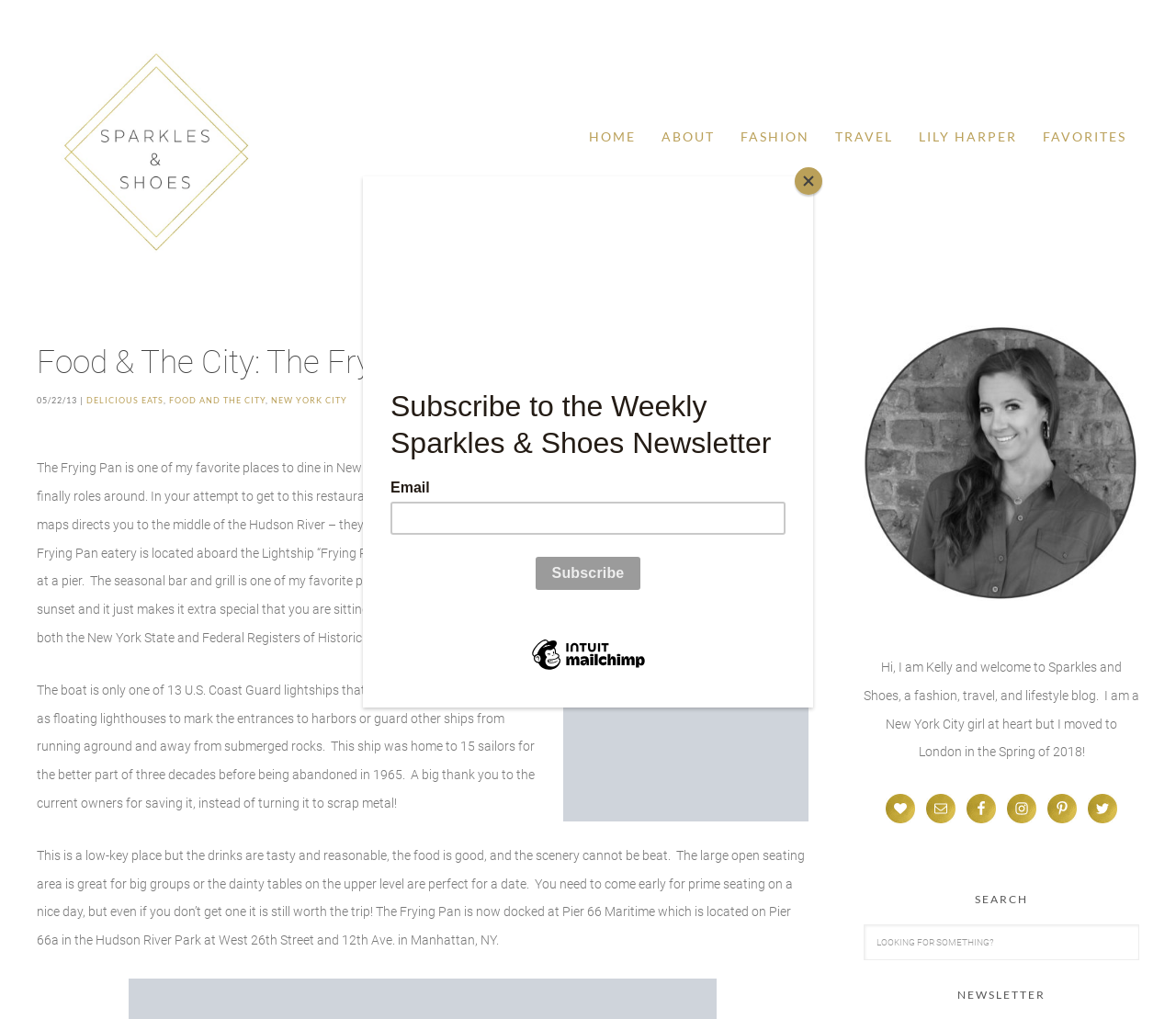Find the bounding box coordinates of the element I should click to carry out the following instruction: "View the 'DELICIOUS EATS' page".

[0.073, 0.388, 0.139, 0.398]